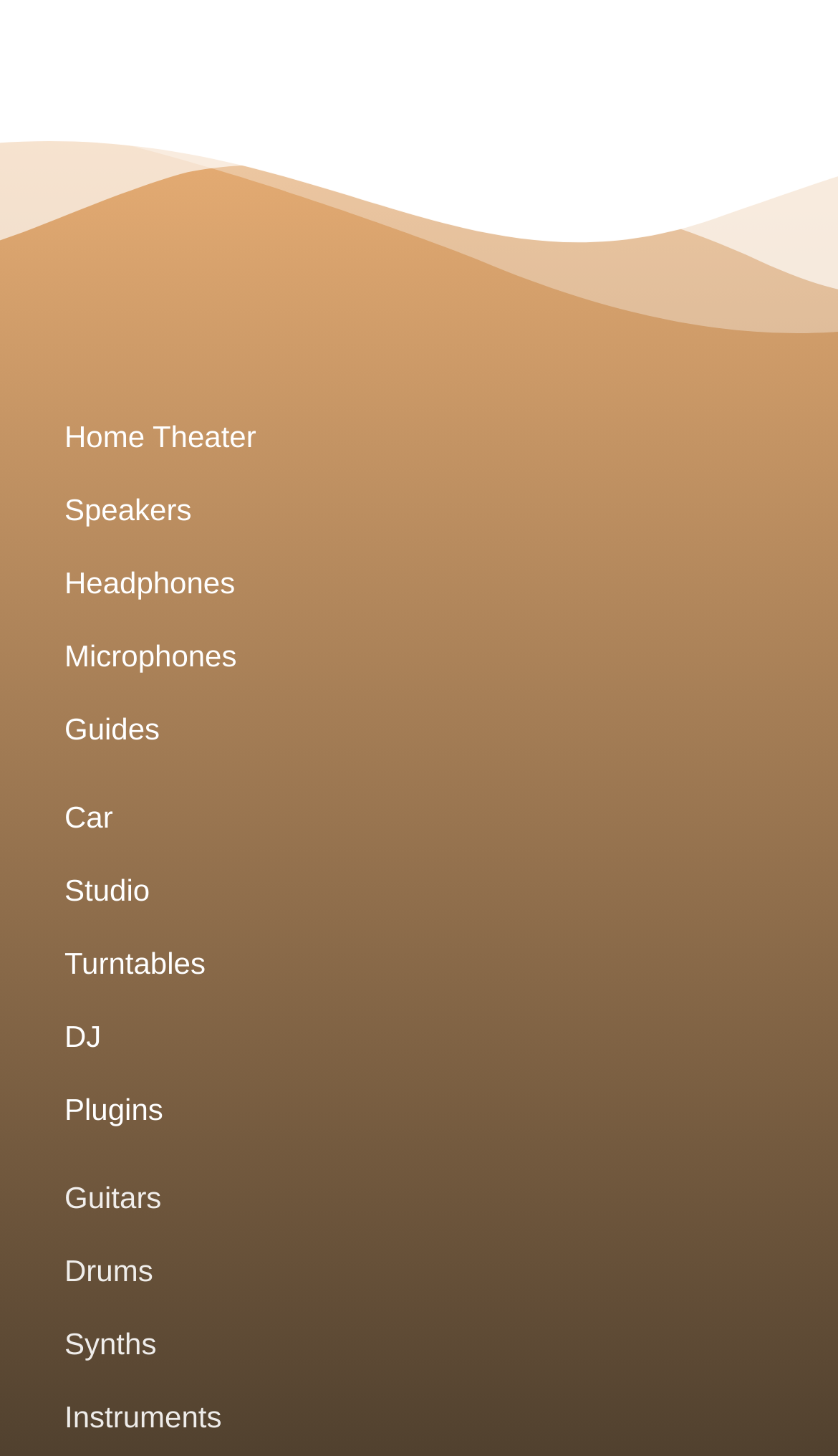Please respond in a single word or phrase: 
What is the last category of audio equipment listed?

Instruments